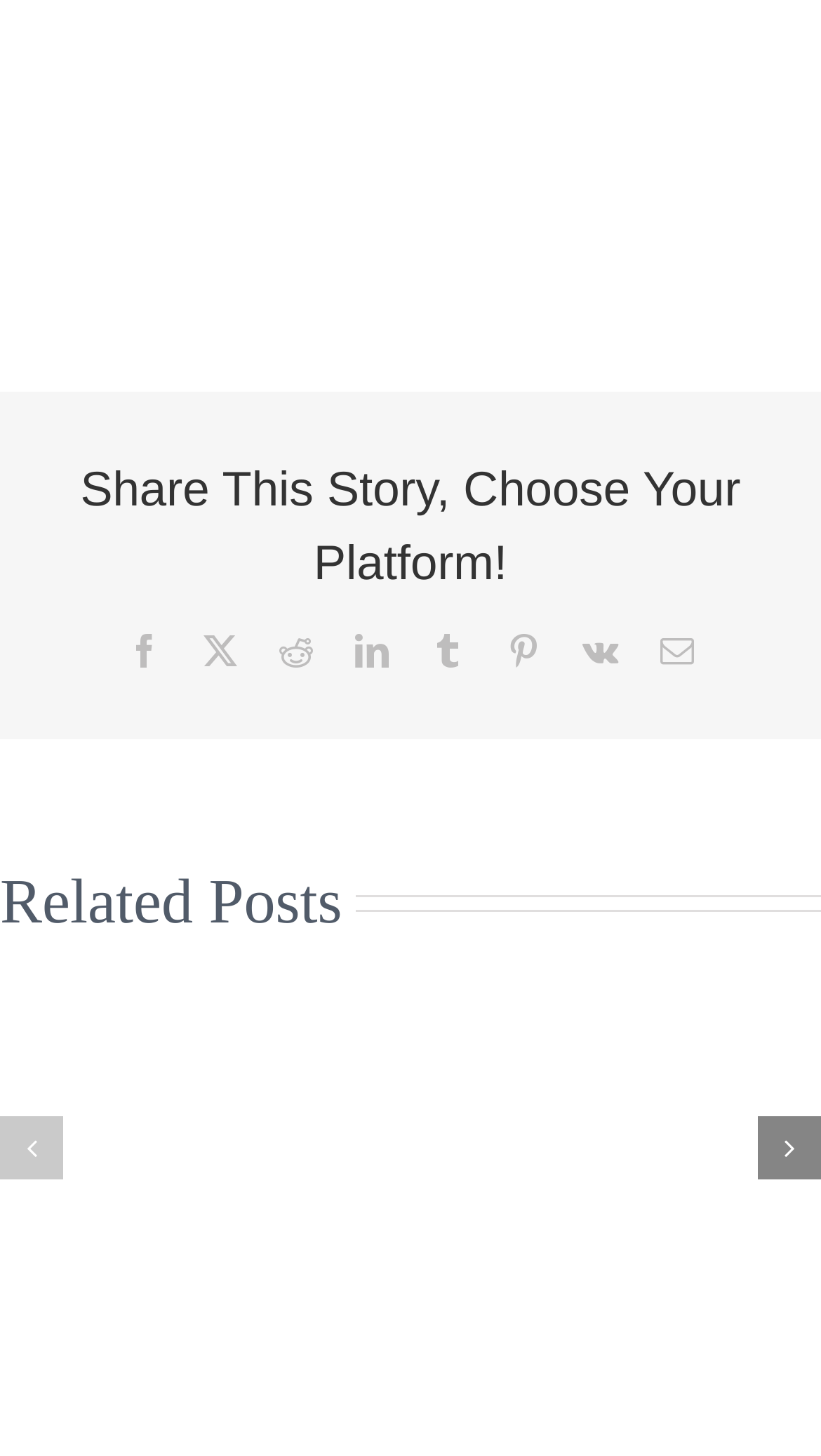Locate the bounding box coordinates of the region to be clicked to comply with the following instruction: "Go to the 'What's new' page". The coordinates must be four float numbers between 0 and 1, in the form [left, top, right, bottom].

None